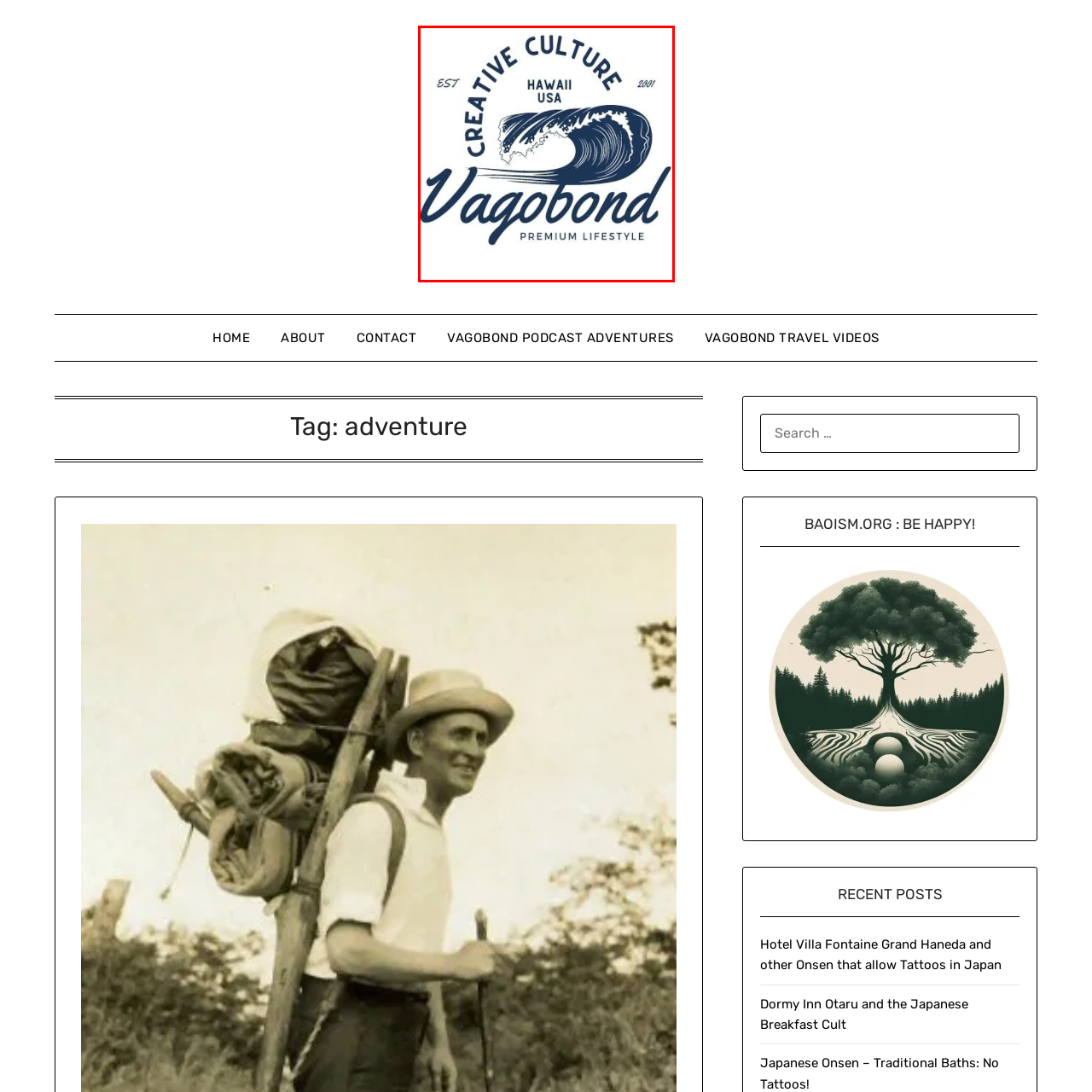What is symbolized by the dynamic wave illustration?
Analyze the image enclosed by the red bounding box and reply with a one-word or phrase answer.

ocean and surf culture